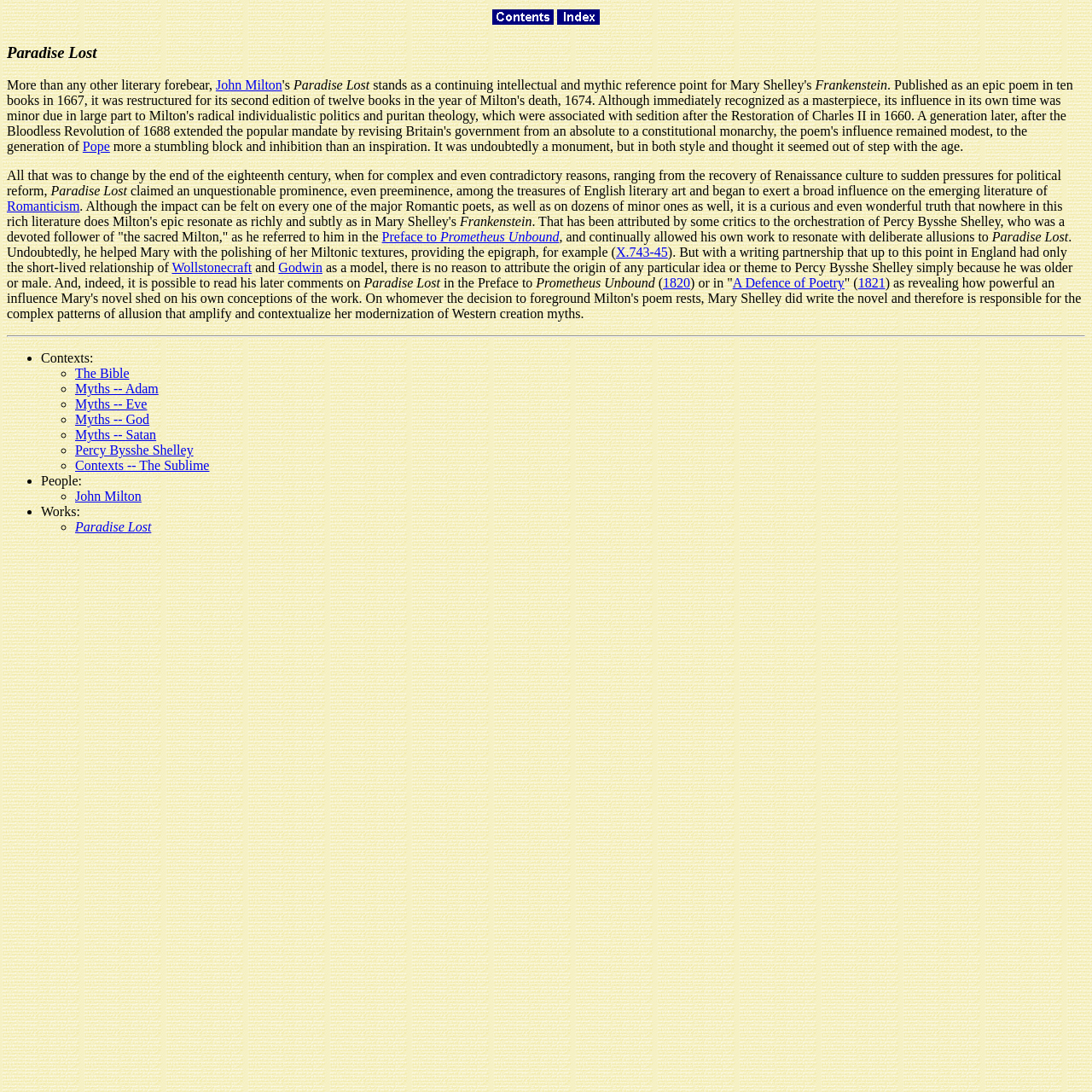Find the bounding box coordinates of the area to click in order to follow the instruction: "Read about John Milton".

[0.198, 0.071, 0.258, 0.085]